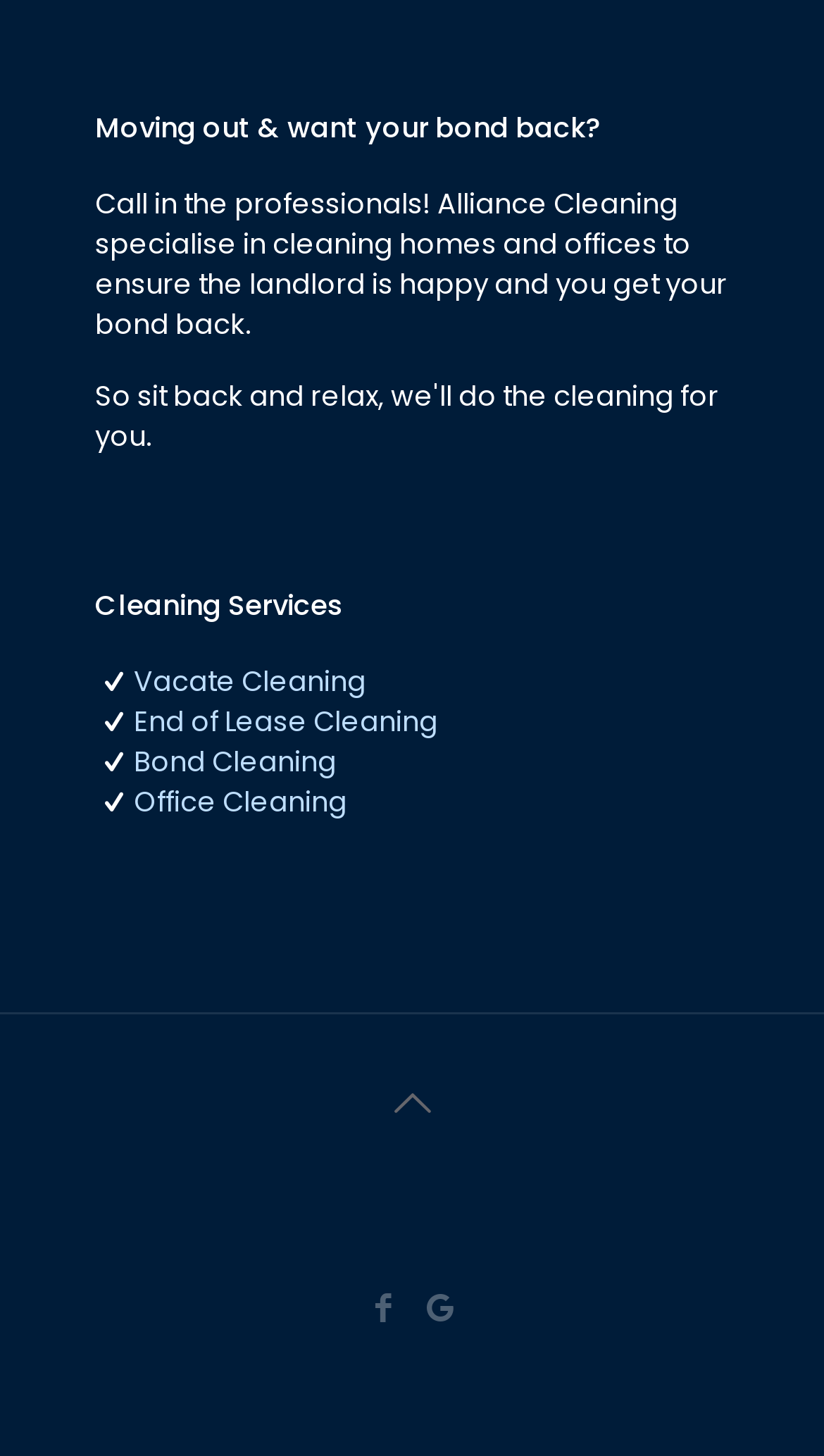Using the information shown in the image, answer the question with as much detail as possible: What is the main service offered by Alliance Cleaning?

Based on the webpage, the main service offered by Alliance Cleaning is cleaning services, which is evident from the heading 'Moving out & want your bond back?' and the description 'Call in the professionals! Alliance Cleaning specialise in cleaning homes and offices to ensure the landlord is happy and you get your bond back.'